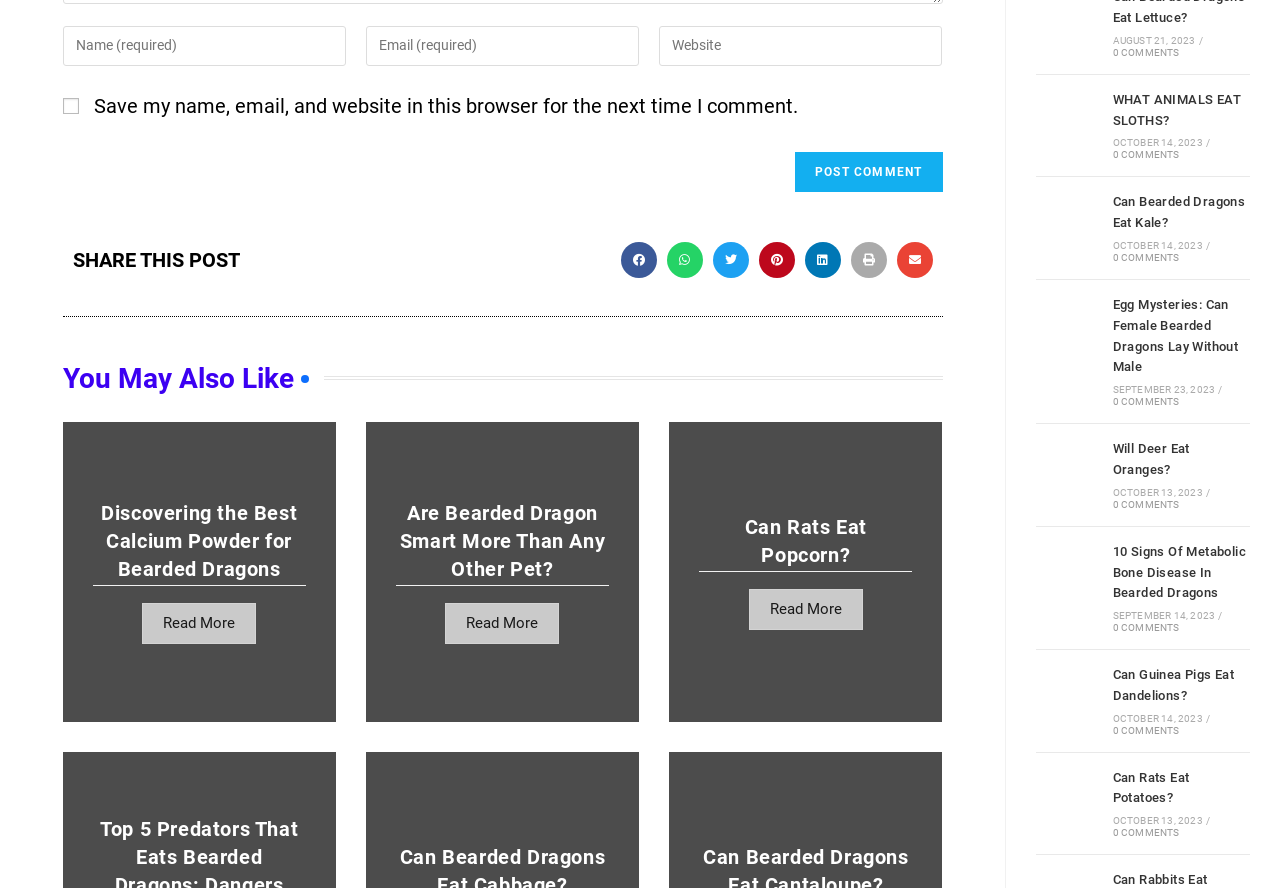How many social media sharing options are available?
Provide a concise answer using a single word or phrase based on the image.

8